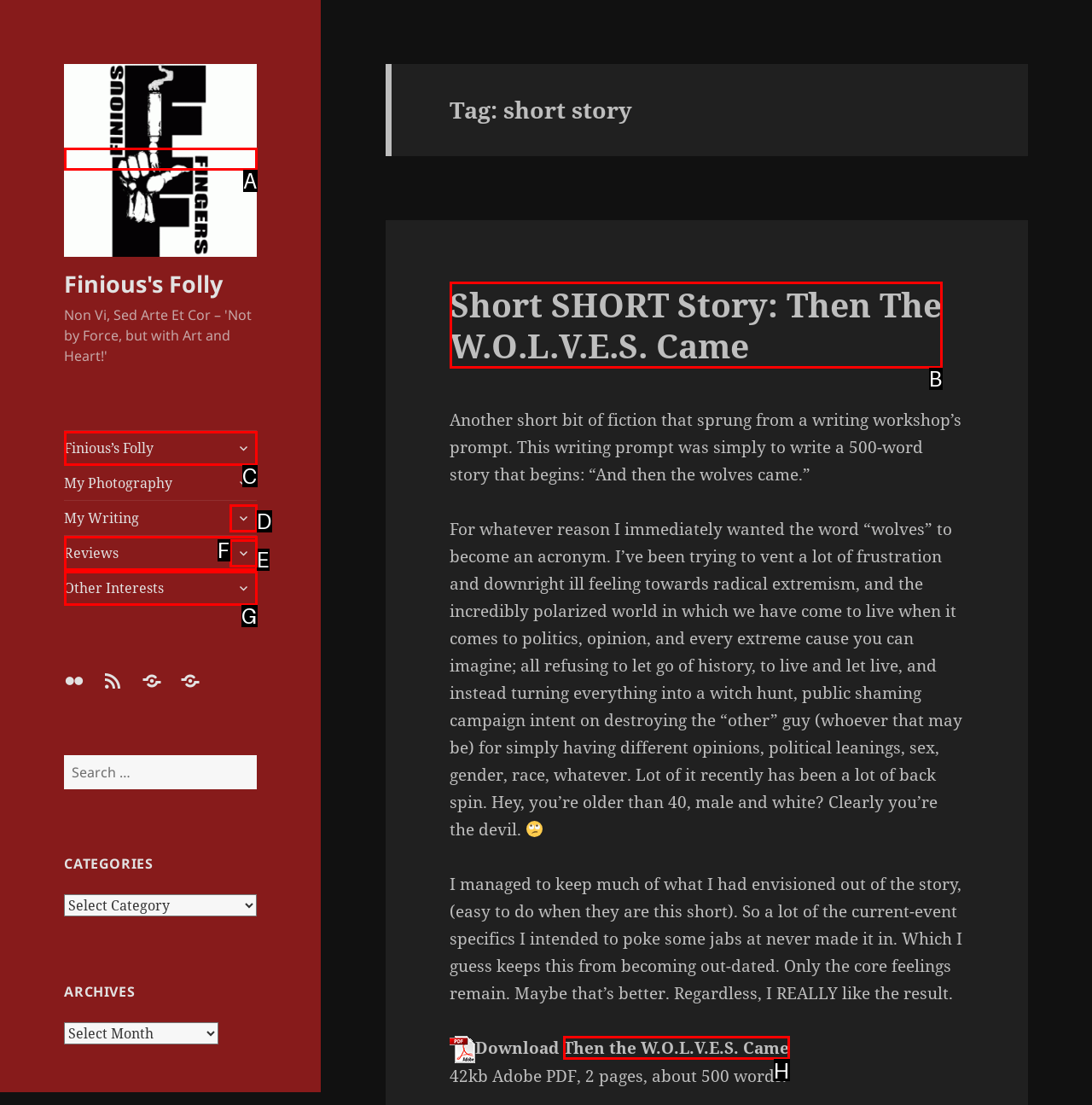Identify the correct UI element to click for this instruction: Visit 'Stock market swing trading video course'
Respond with the appropriate option's letter from the provided choices directly.

None